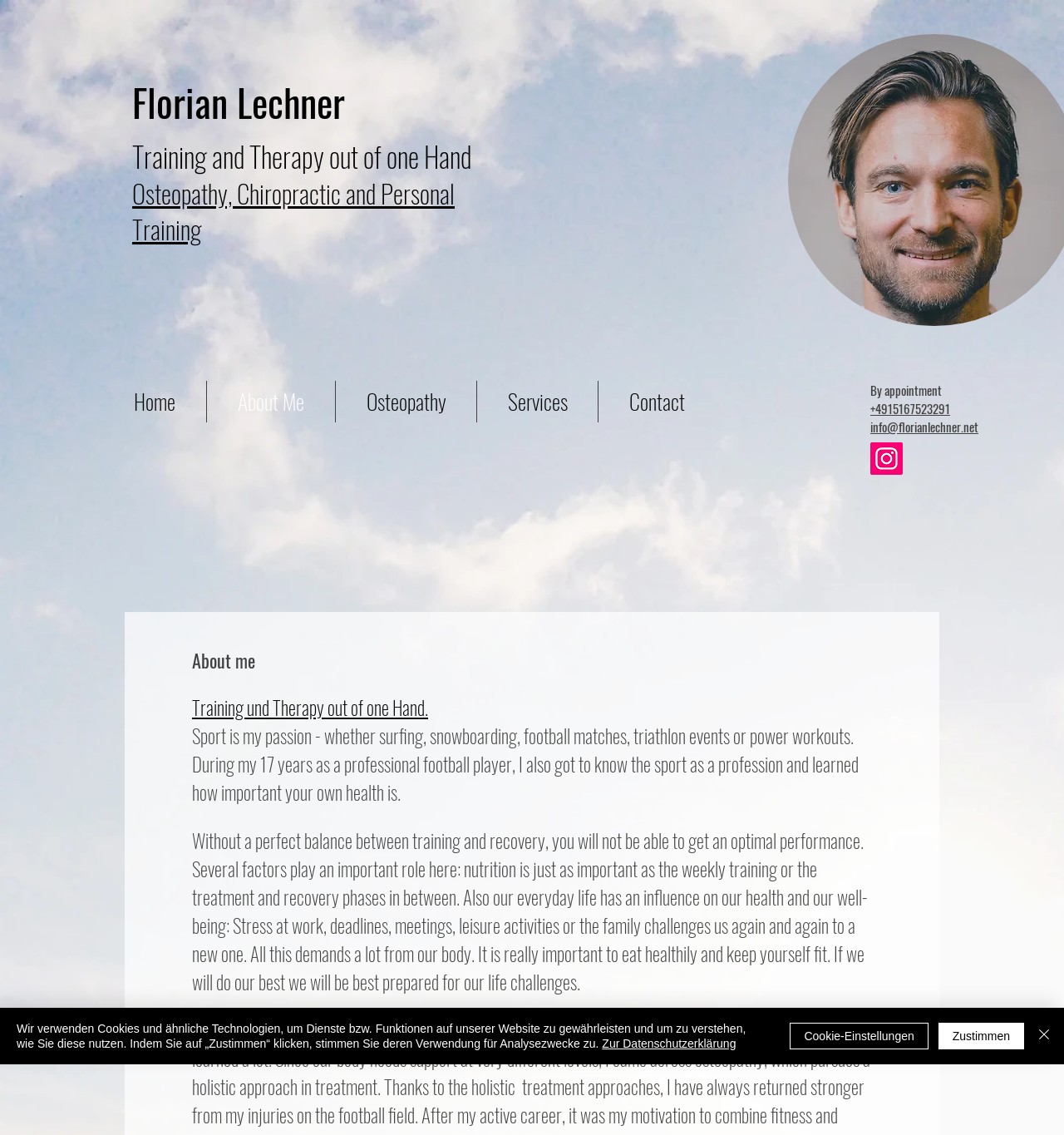Summarize the contents and layout of the webpage in detail.

This webpage is about Florian Lechner, an osteopath and fitness enthusiast. At the top, there is a heading with his name, followed by a series of headings that describe his profession and services. Below these headings, there is a navigation menu with links to different sections of the website, including Home, About Me, Osteopathy, Services, and Contact.

On the right side of the page, there is a section with contact information, including a phone number and email address. Below this, there are social media links, including an Instagram link with an accompanying image.

The main content of the page is a biography of Florian Lechner, which describes his passion for sports and fitness. The text explains how he learned the importance of health and recovery during his 17 years as a professional football player. It also emphasizes the need for a balance between training and recovery, and how factors like nutrition, stress, and everyday life can impact one's health and well-being.

At the very bottom of the page, there is a cookie consent alert with buttons to accept or customize cookie settings, as well as a link to the website's privacy policy.